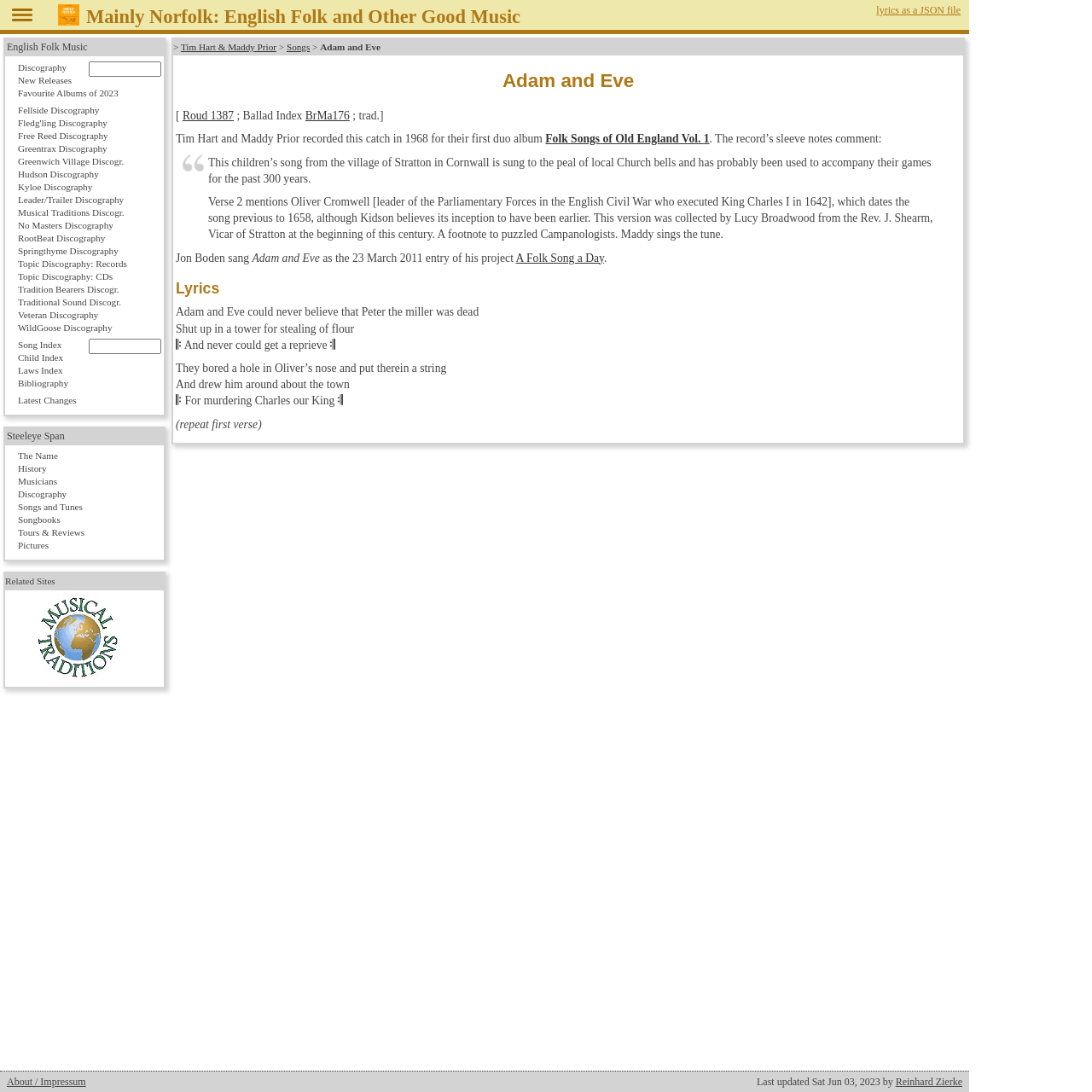Please provide a comprehensive answer to the question below using the information from the image: What is the song title of the webpage?

The song title is obtained from the heading 'Adam and Eve' which is located at the top of the webpage, and also from the StaticText 'Adam and Eve' which is part of the lyrics section.